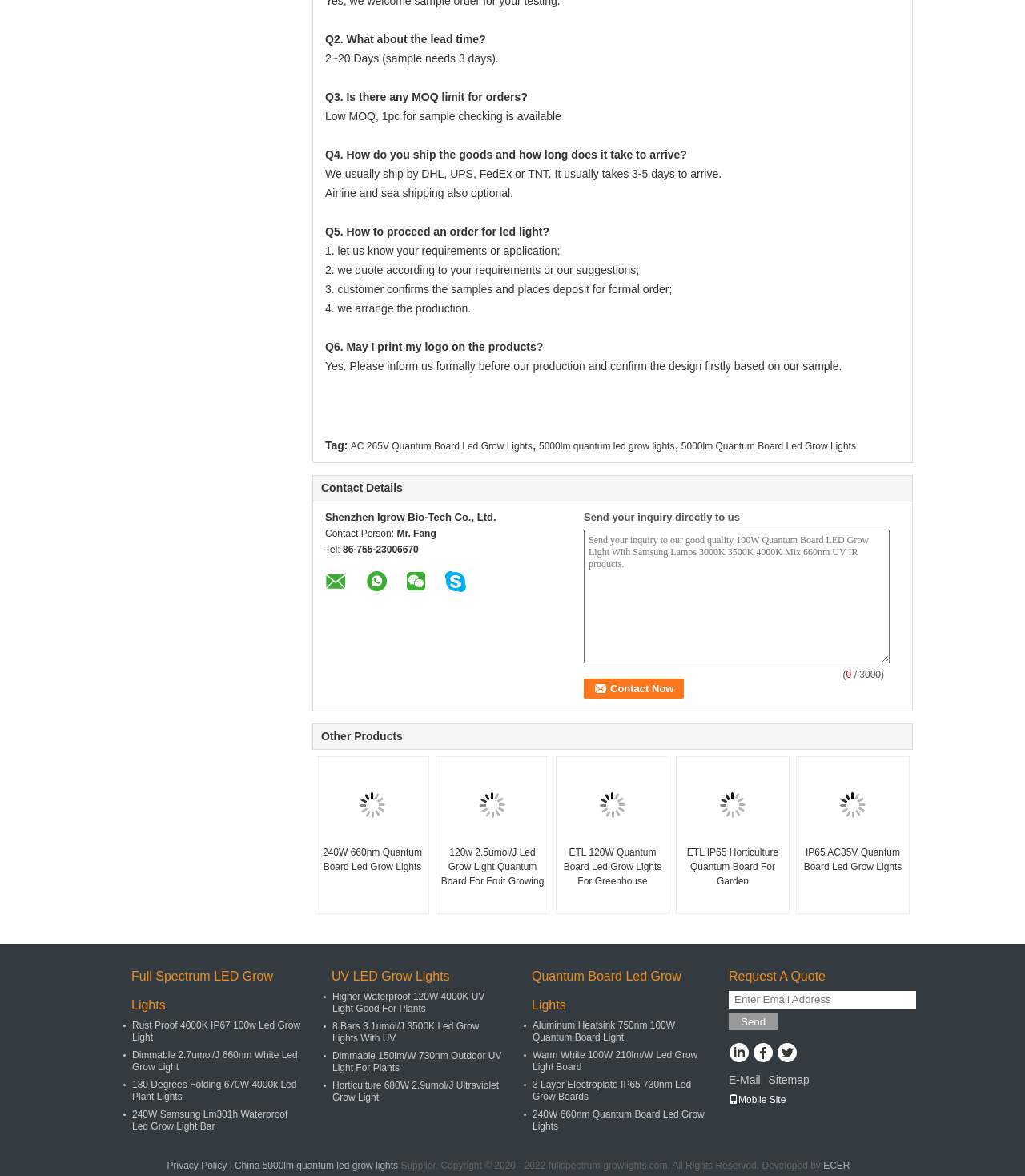Please locate the bounding box coordinates of the element's region that needs to be clicked to follow the instruction: "Click the 'Contact Now' button". The bounding box coordinates should be provided as four float numbers between 0 and 1, i.e., [left, top, right, bottom].

[0.57, 0.577, 0.668, 0.594]